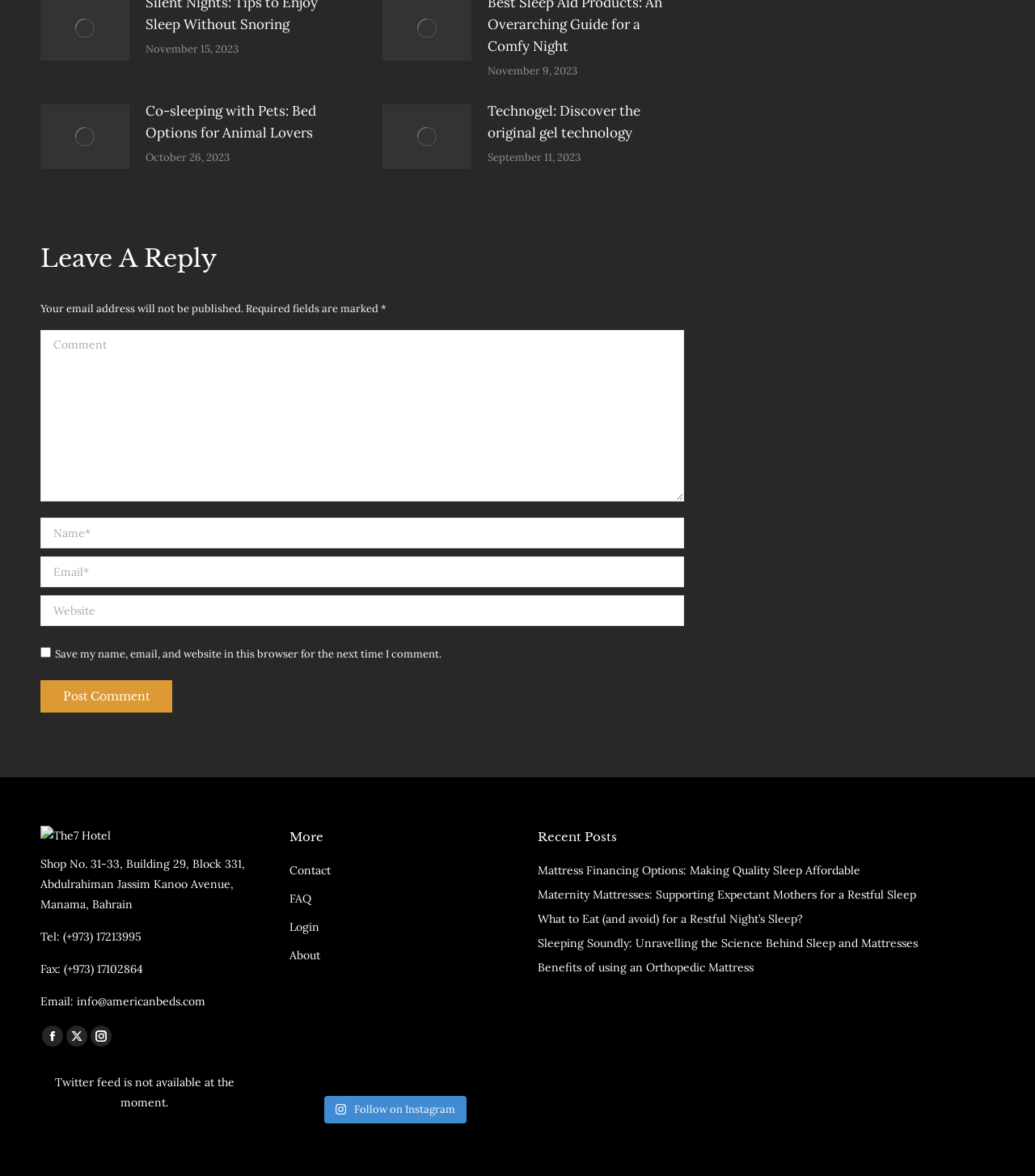Refer to the image and provide an in-depth answer to the question: 
What is the email address of the hotel mentioned on this webpage?

I found a static text element with the email address 'info@americanbeds.com' on the webpage, which suggests that this is the email address of the hotel mentioned.